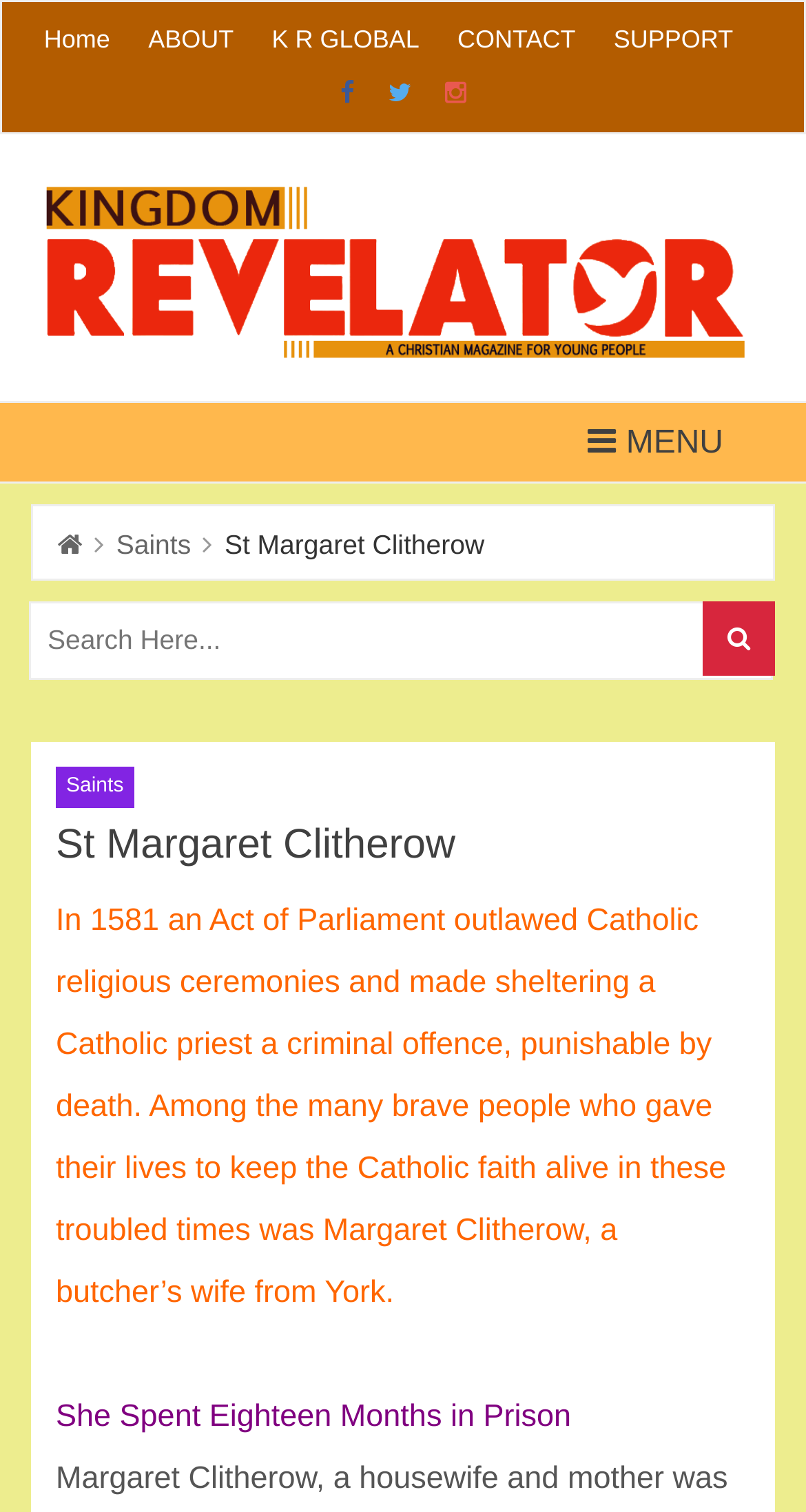Indicate the bounding box coordinates of the element that must be clicked to execute the instruction: "Click on Home". The coordinates should be given as four float numbers between 0 and 1, i.e., [left, top, right, bottom].

[0.055, 0.015, 0.137, 0.037]